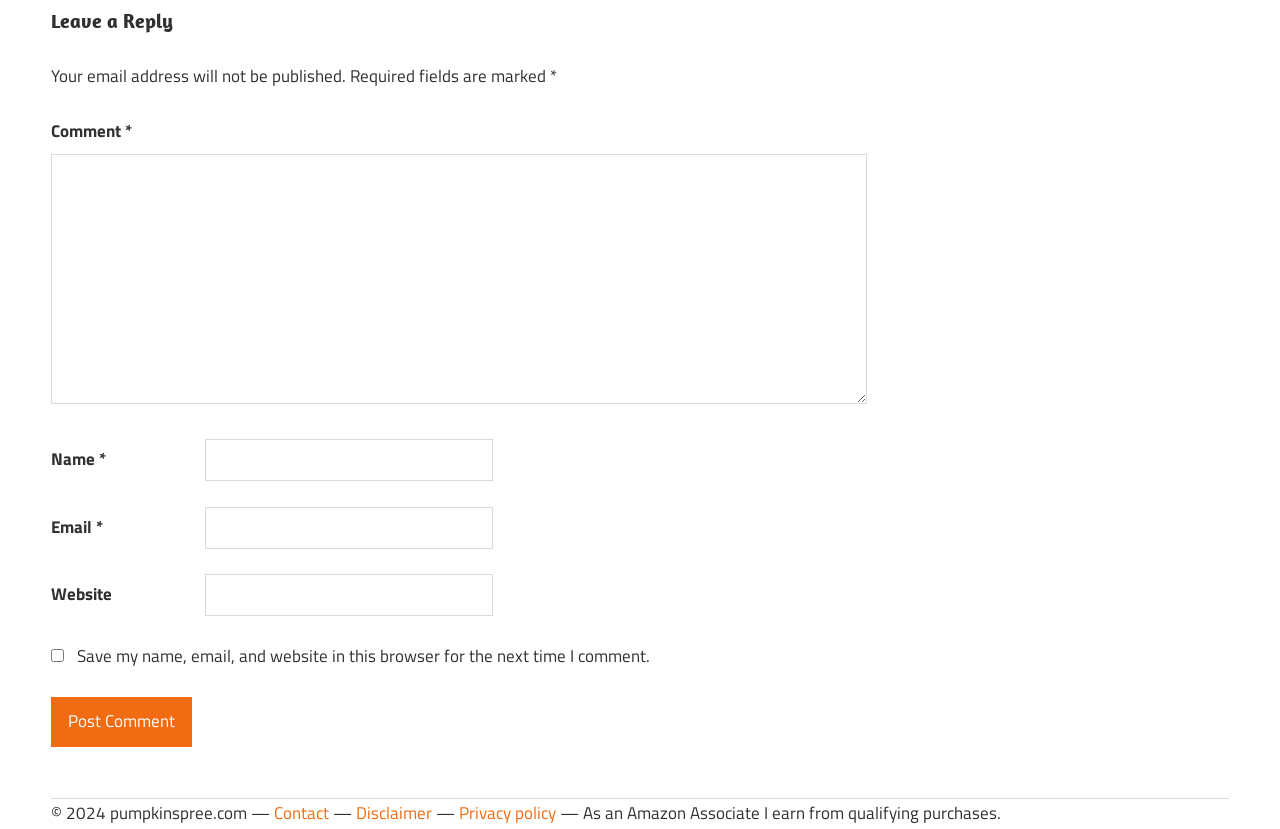Pinpoint the bounding box coordinates of the clickable area necessary to execute the following instruction: "contact the website". The coordinates should be given as four float numbers between 0 and 1, namely [left, top, right, bottom].

[0.214, 0.965, 0.257, 0.996]